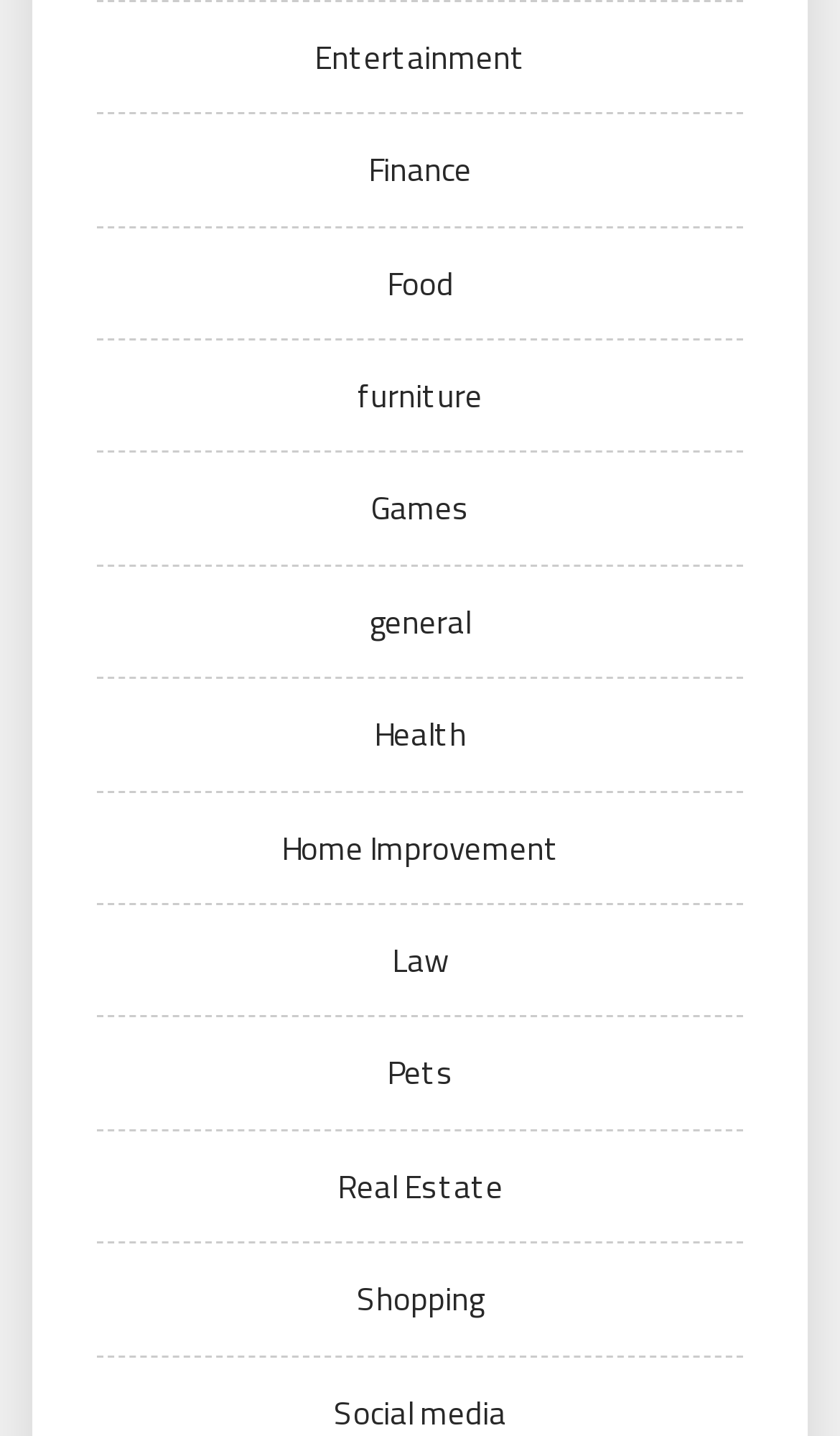Please locate the bounding box coordinates of the element that should be clicked to complete the given instruction: "Explore Finance".

[0.438, 0.101, 0.562, 0.135]